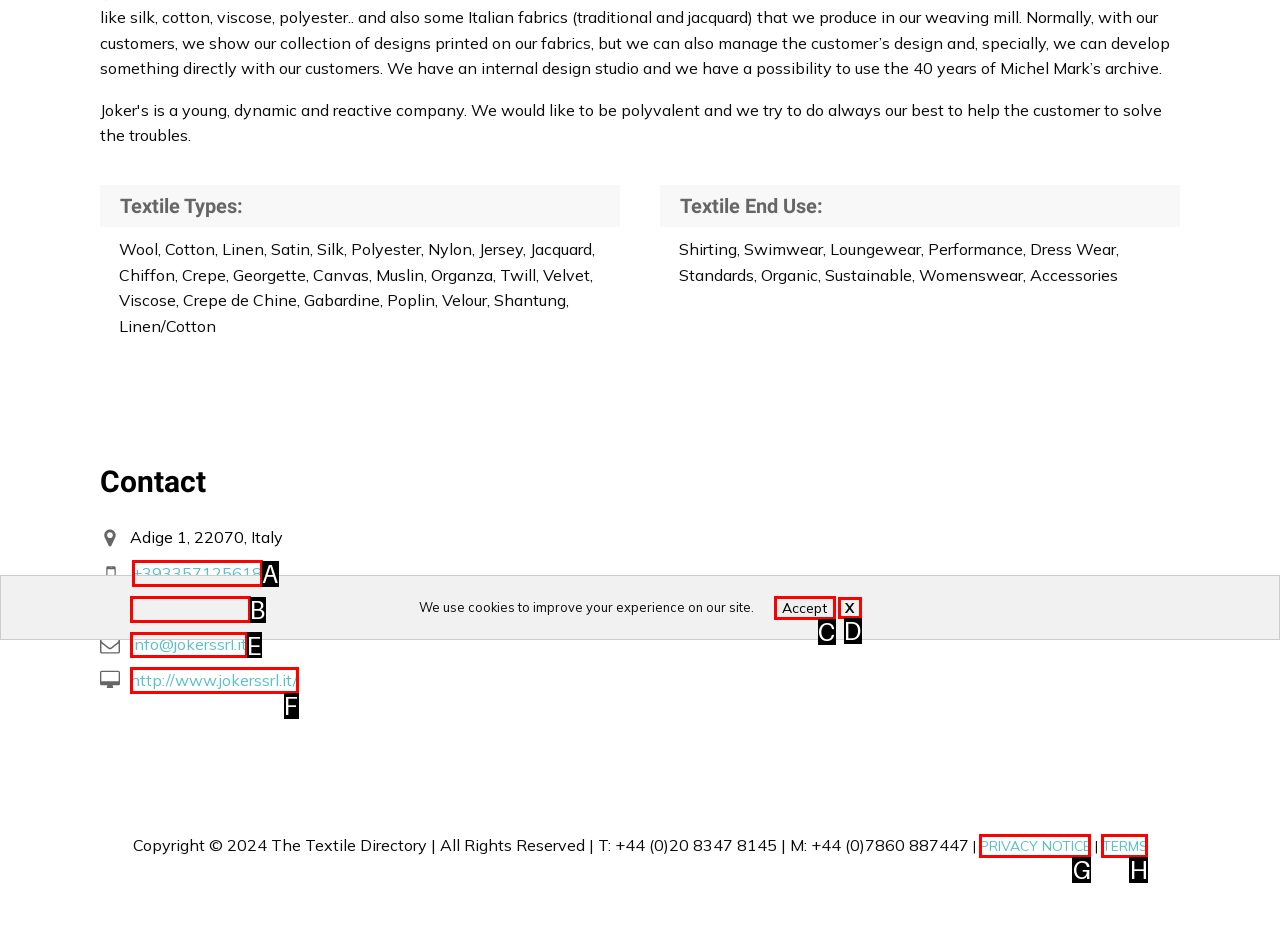Based on the description: Rundmolen Post Office (Fang Cove), select the HTML element that best fits. Reply with the letter of the correct choice from the options given.

None